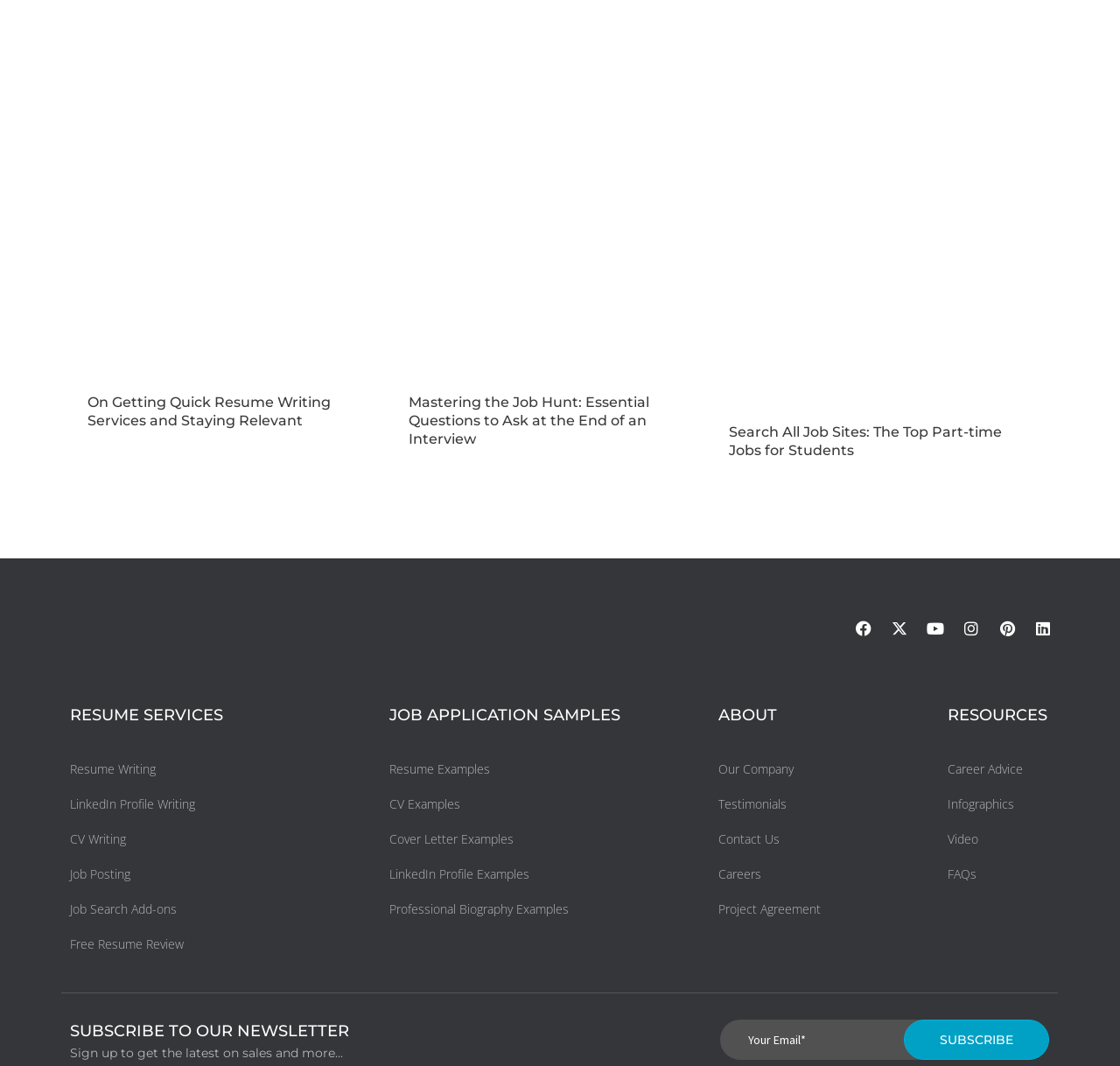Identify the bounding box coordinates of the specific part of the webpage to click to complete this instruction: "Visit the 'Our Company' page".

[0.641, 0.706, 0.709, 0.738]